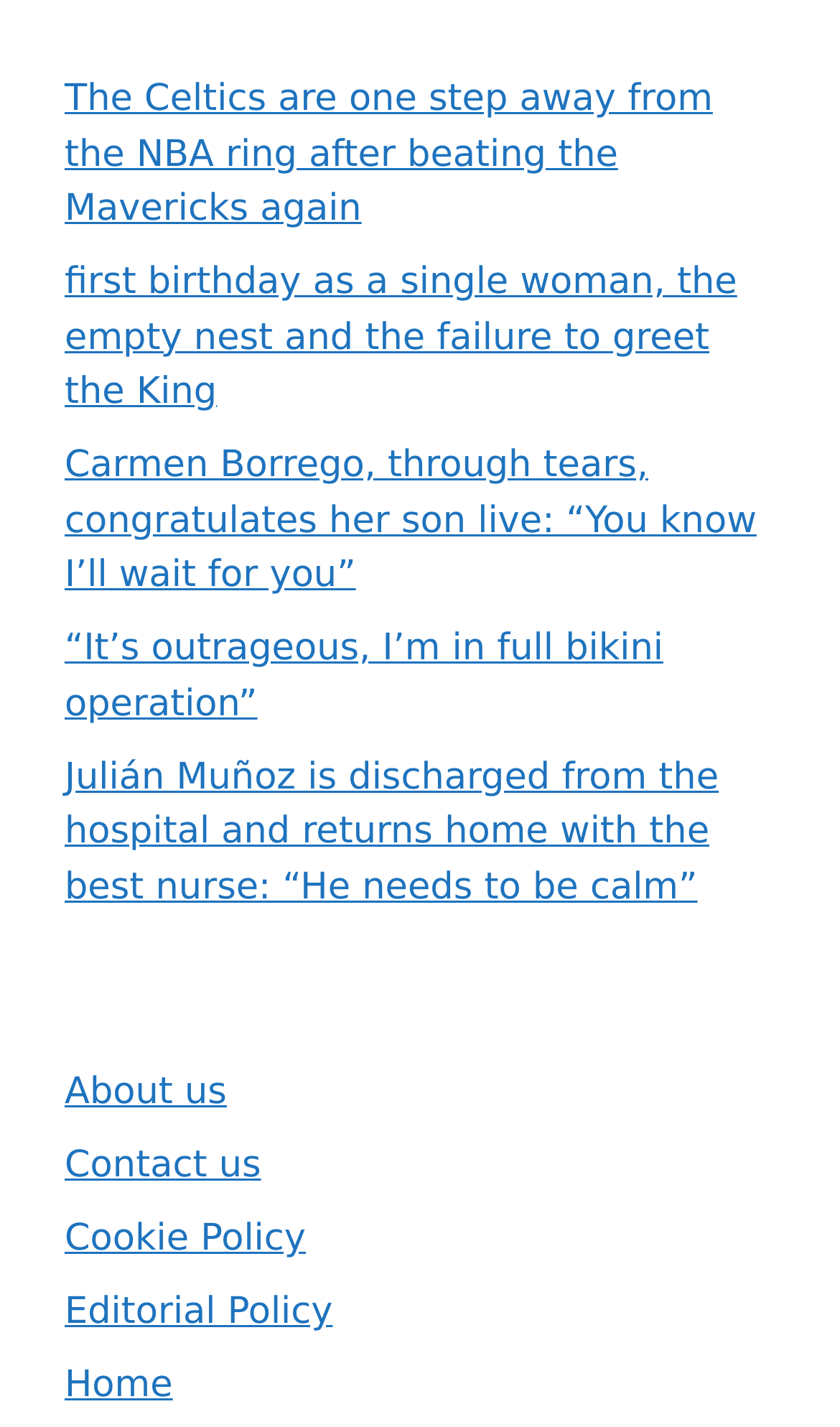Find the bounding box coordinates of the element you need to click on to perform this action: 'Visit the home page'. The coordinates should be represented by four float values between 0 and 1, in the format [left, top, right, bottom].

[0.077, 0.956, 0.206, 0.986]